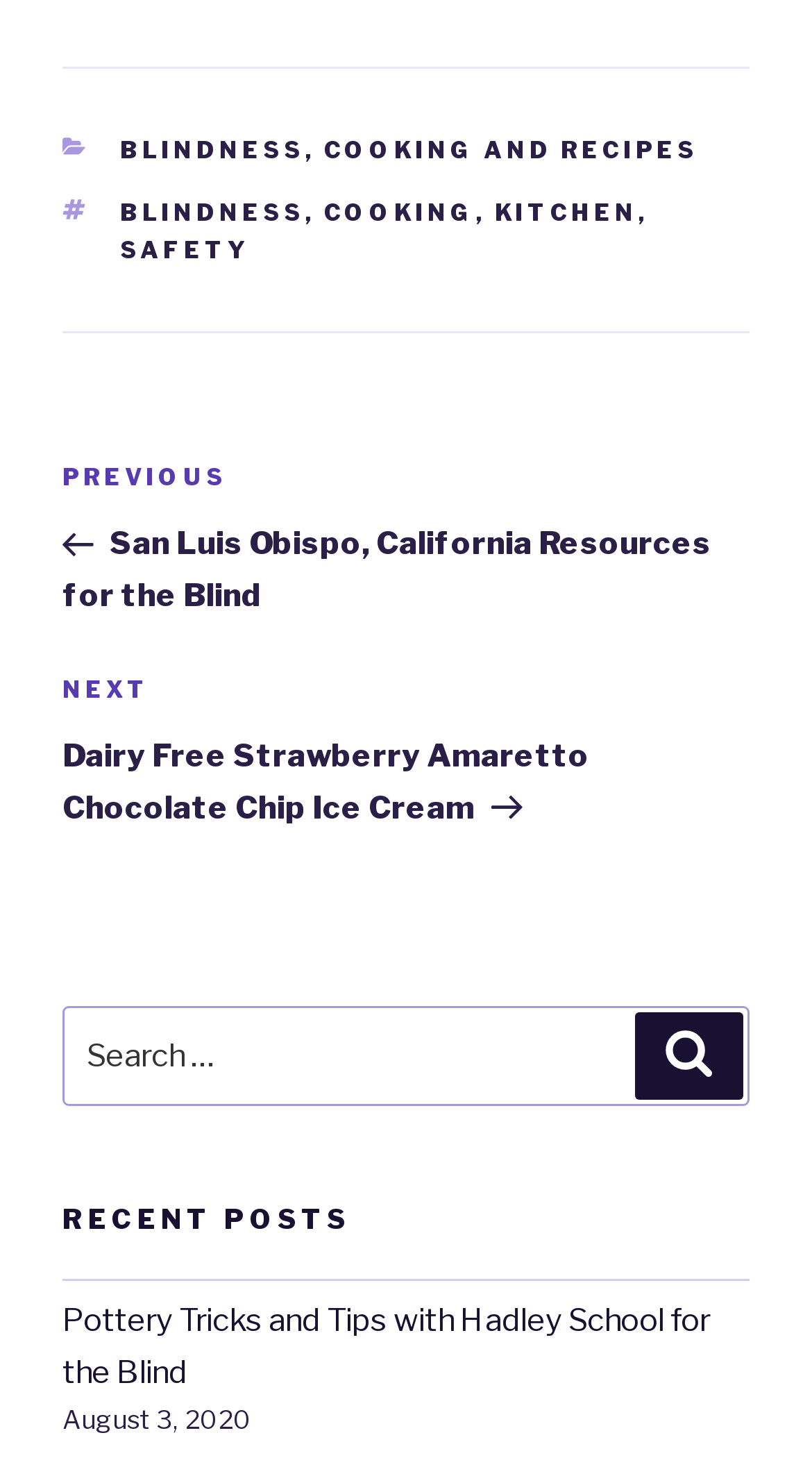Analyze the image and give a detailed response to the question:
What is the purpose of the search box?

The search box is labeled as 'Search for:' and has a 'Search' button, indicating that it is used to search for posts on the website.